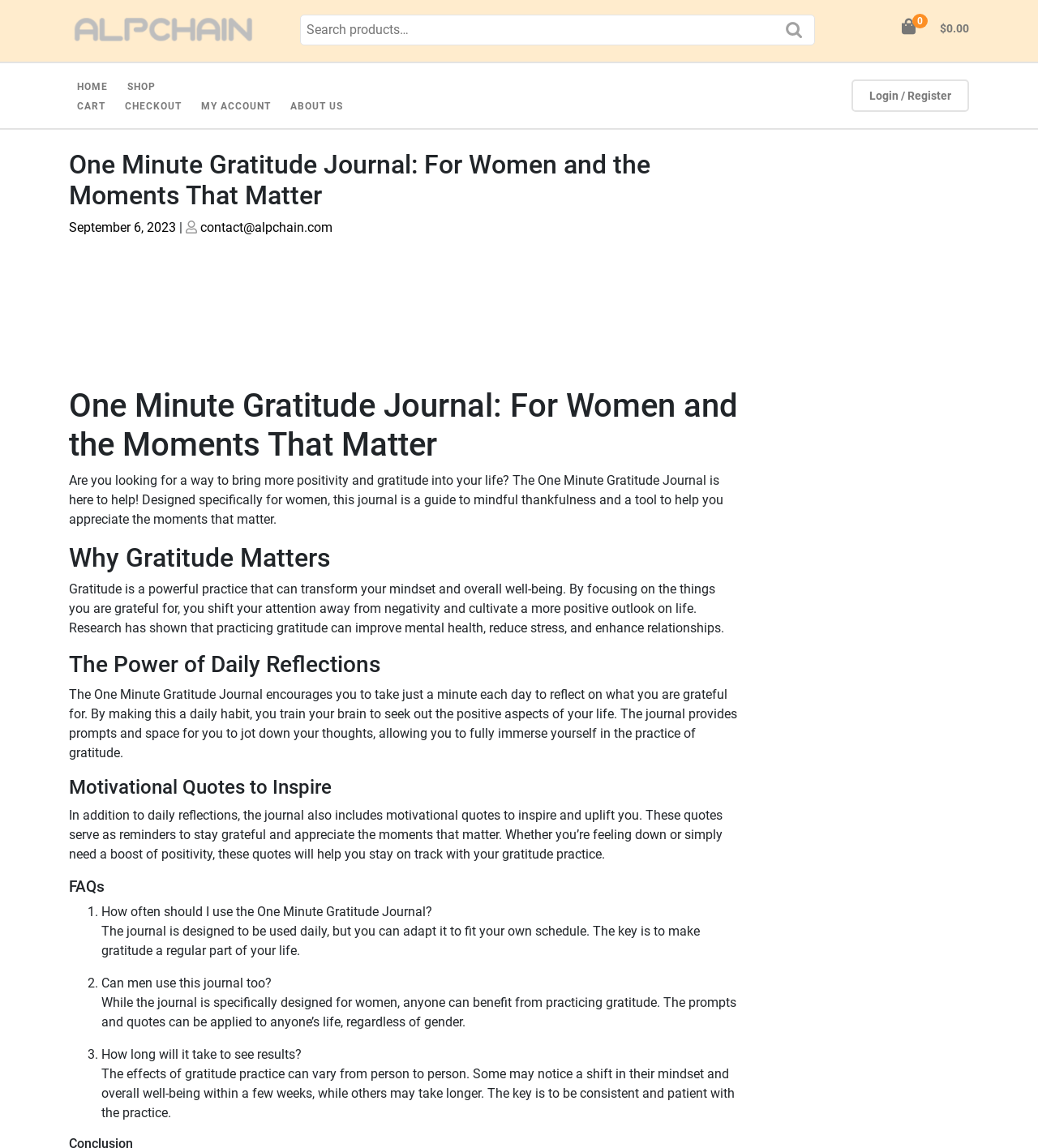What is the purpose of the journal?
From the details in the image, provide a complete and detailed answer to the question.

I inferred the purpose of the journal by reading the introductory text, which says 'The One Minute Gratitude Journal is here to help! Designed specifically for women, this journal is a guide to mindful thankfulness and a tool to help you appreciate the moments that matter'.